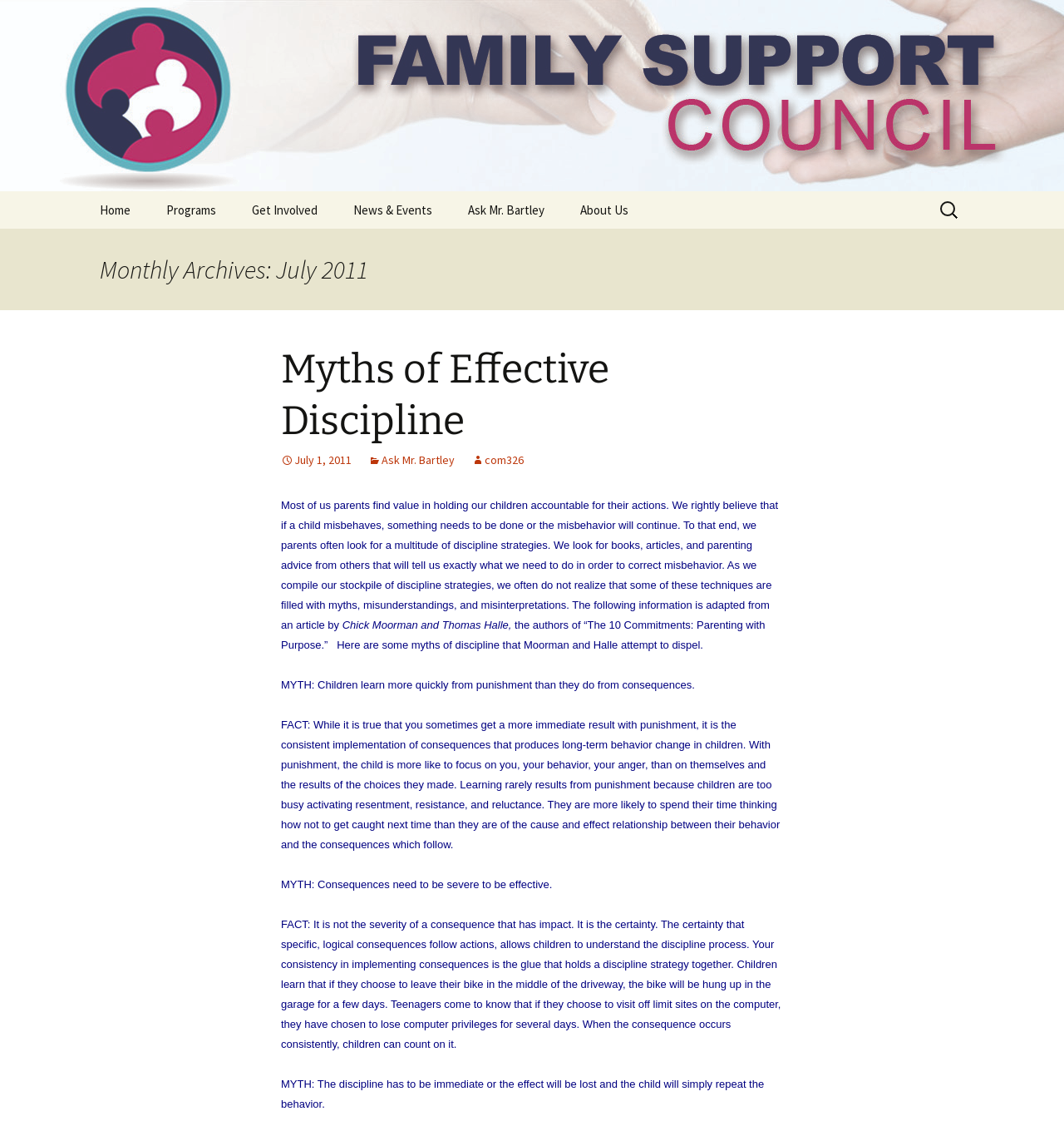What is the title of the article?
Using the image, provide a detailed and thorough answer to the question.

The title of the article can be found in the heading element 'Myths of Effective Discipline' which is located in the main content area of the webpage, and also in the link 'Myths of Effective Discipline' which is the first link in the article.